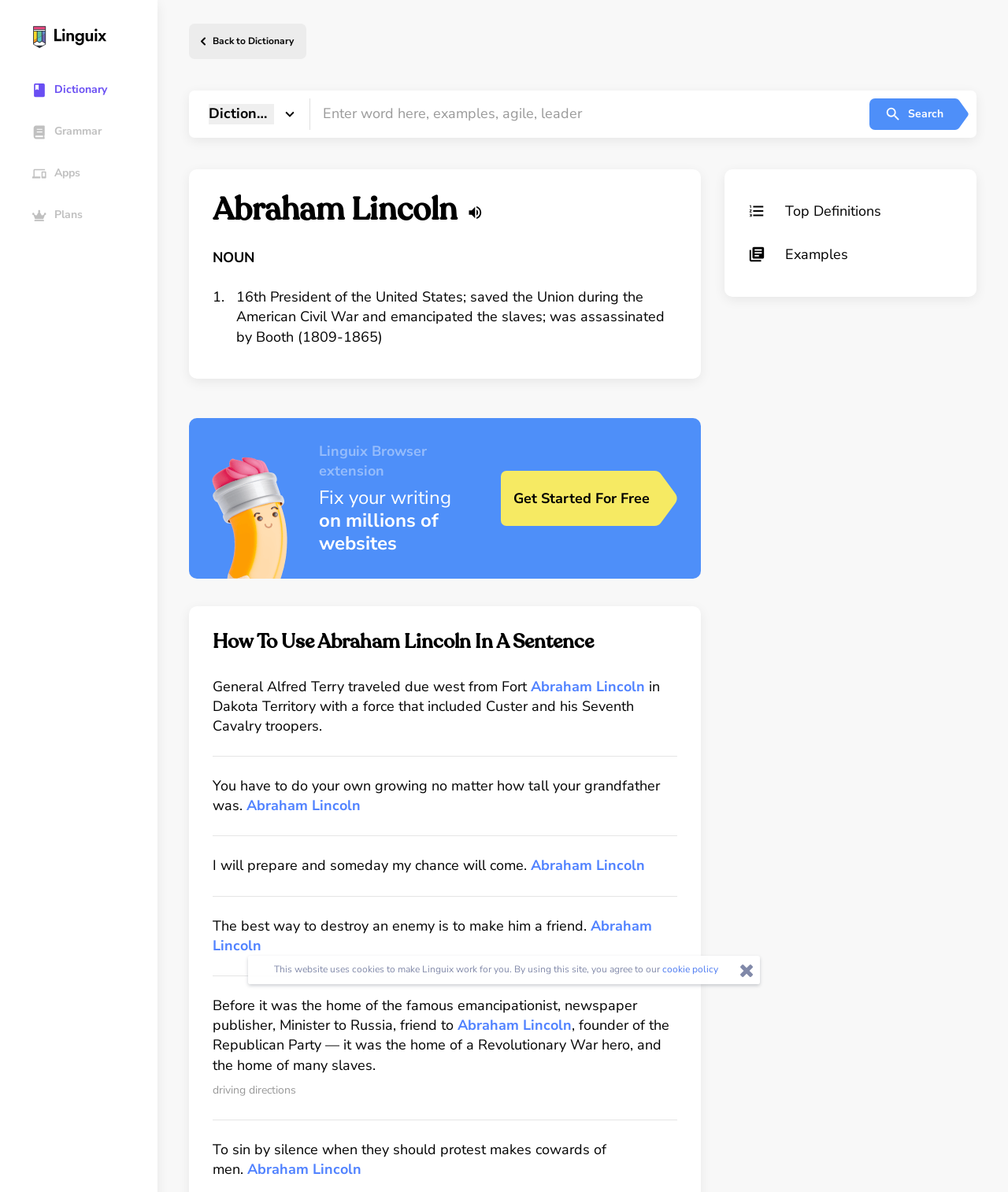Determine the bounding box coordinates of the clickable element necessary to fulfill the instruction: "Go back to the dictionary". Provide the coordinates as four float numbers within the 0 to 1 range, i.e., [left, top, right, bottom].

[0.188, 0.02, 0.304, 0.05]